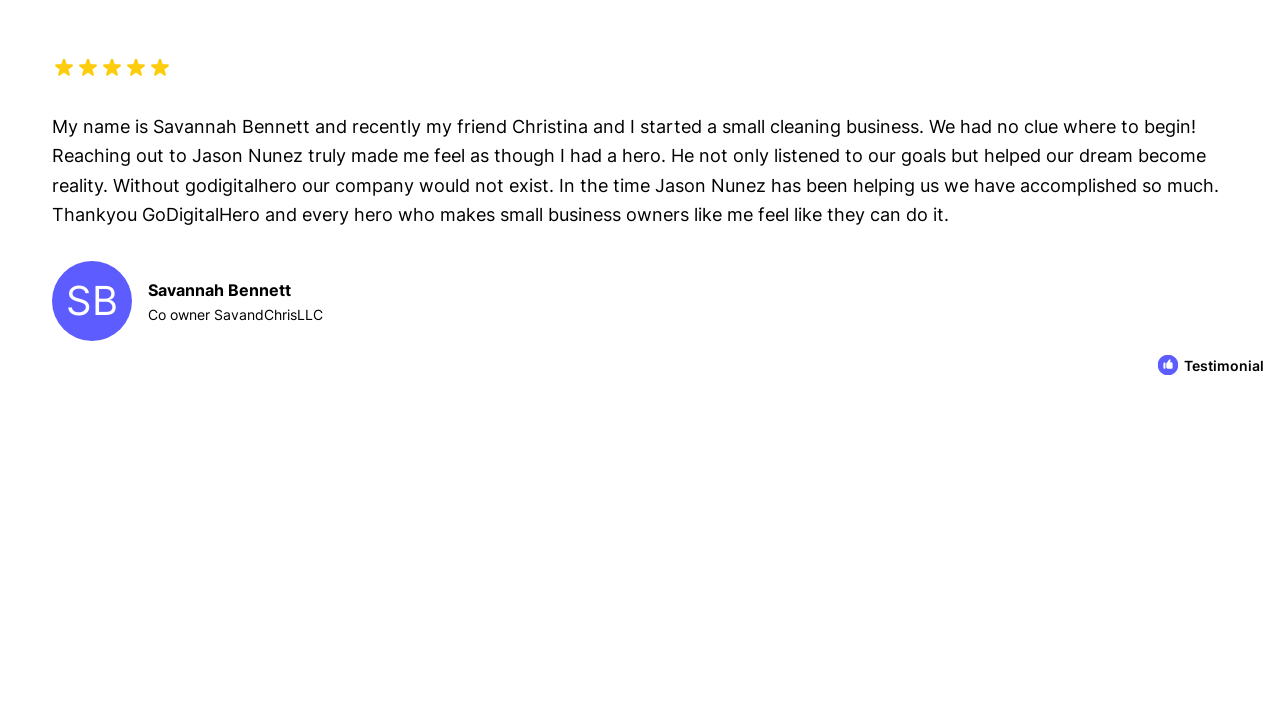What is the name of the person who wrote the testimonial?
Using the details shown in the screenshot, provide a comprehensive answer to the question.

I found a blockquote element containing a testimonial text, and within it, a StaticText element with the text 'My name is Savannah Bennett...'. This indicates that Savannah Bennett is the person who wrote the testimonial.